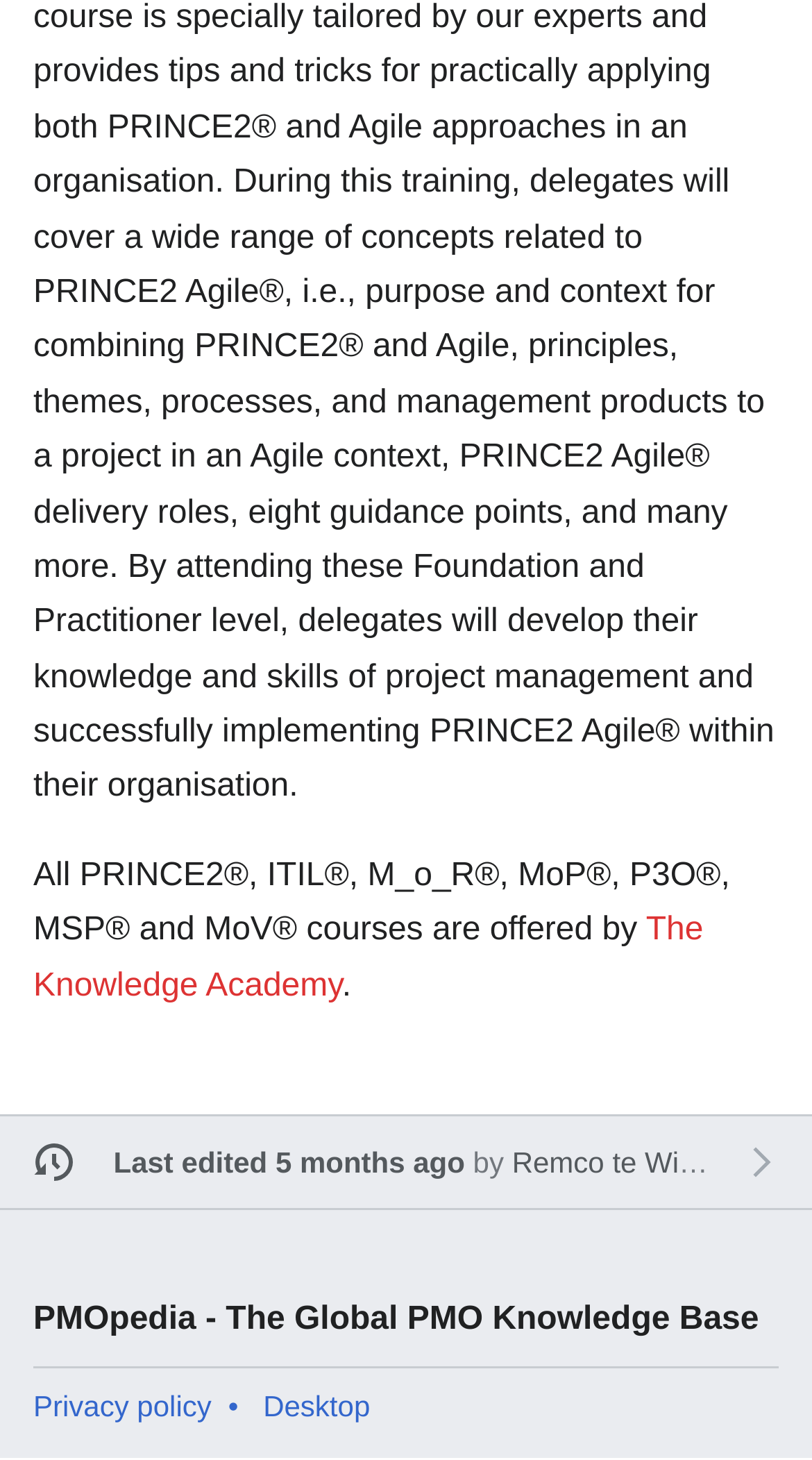Please reply to the following question using a single word or phrase: 
What is the position of the 'Privacy policy' link?

Bottom left